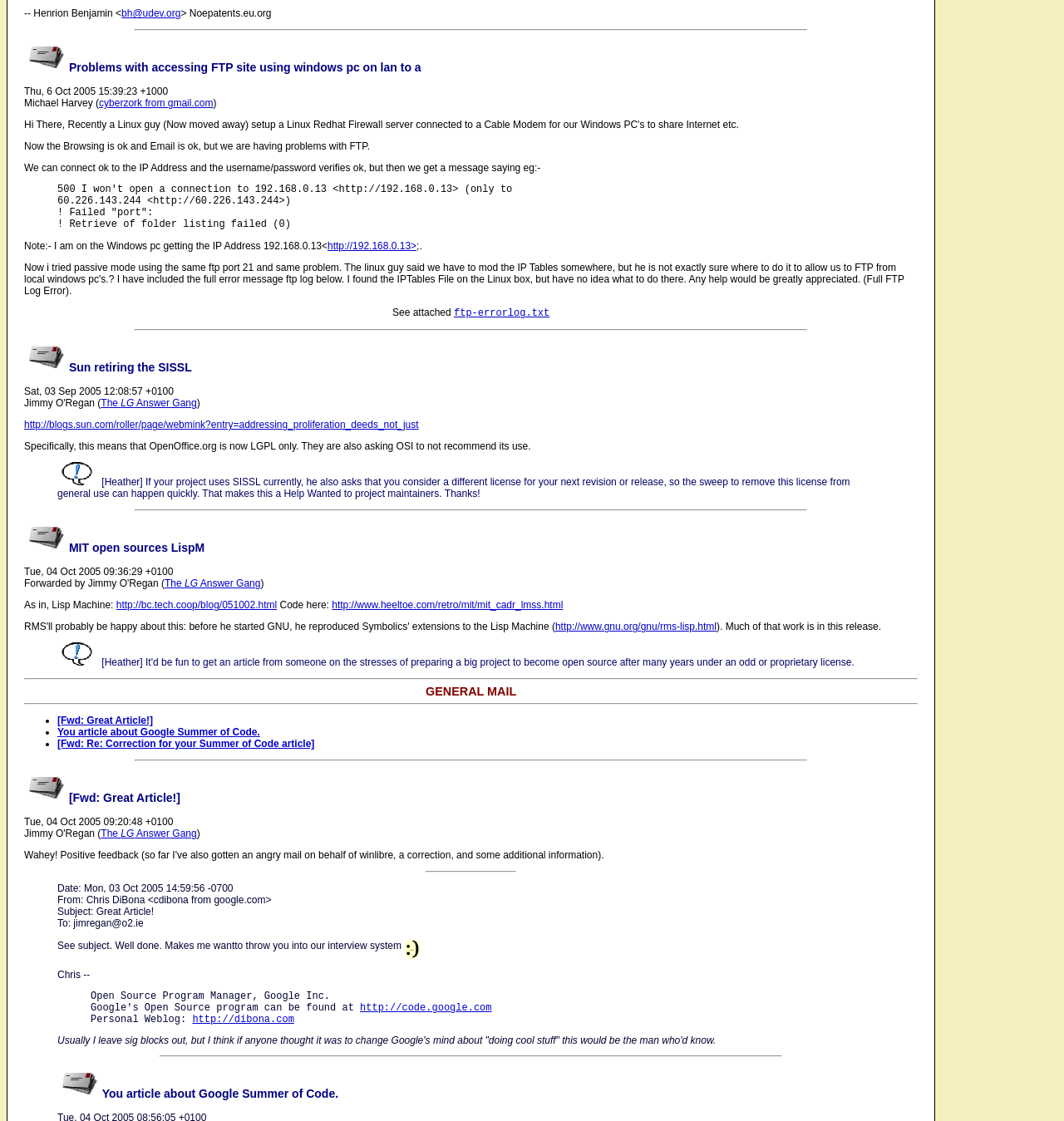Use a single word or phrase to answer this question: 
Who is the author of the first article?

Michael Harvey